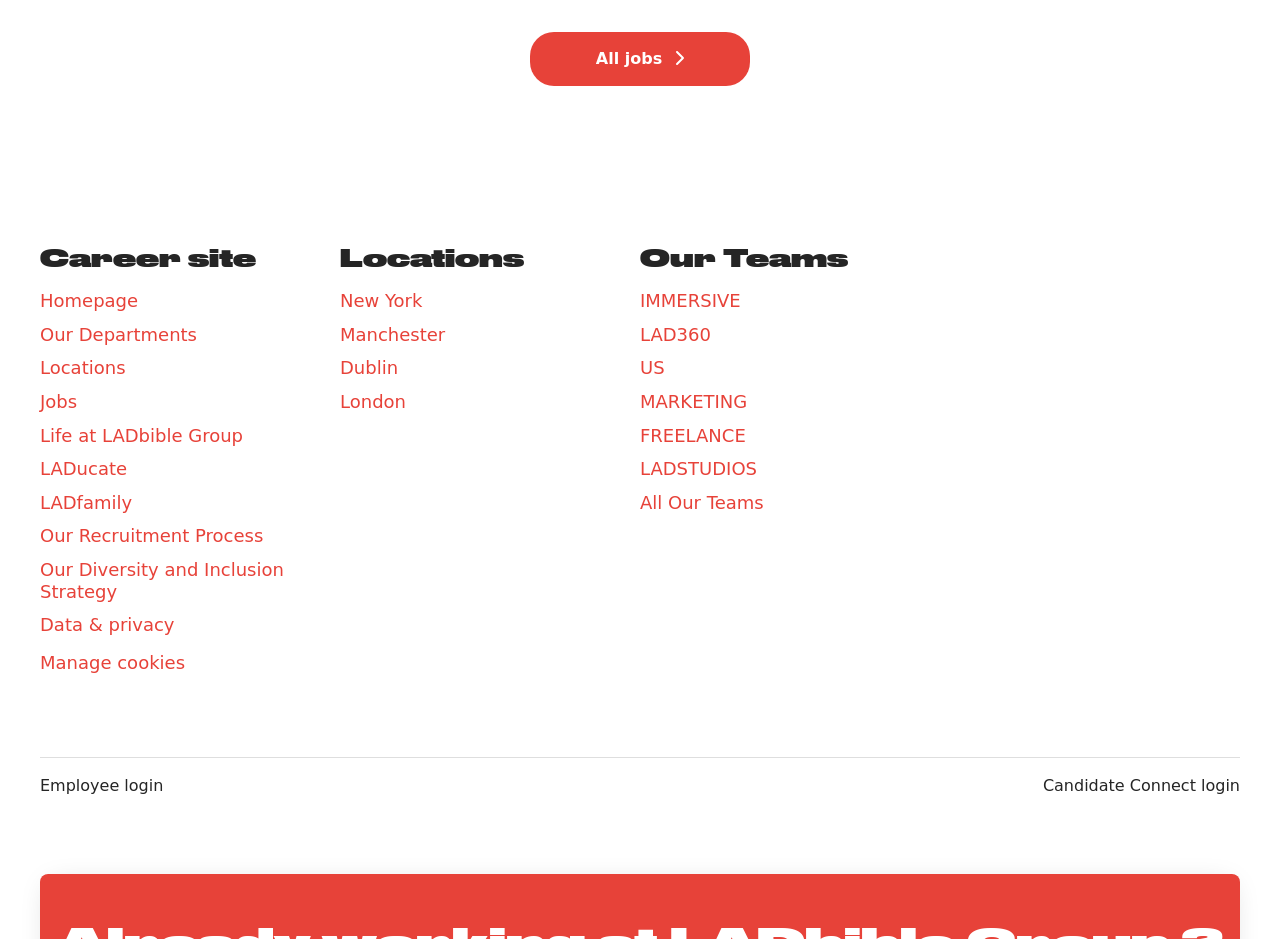Determine the bounding box for the UI element that matches this description: "Life at LADbible Group".

[0.031, 0.448, 0.19, 0.479]